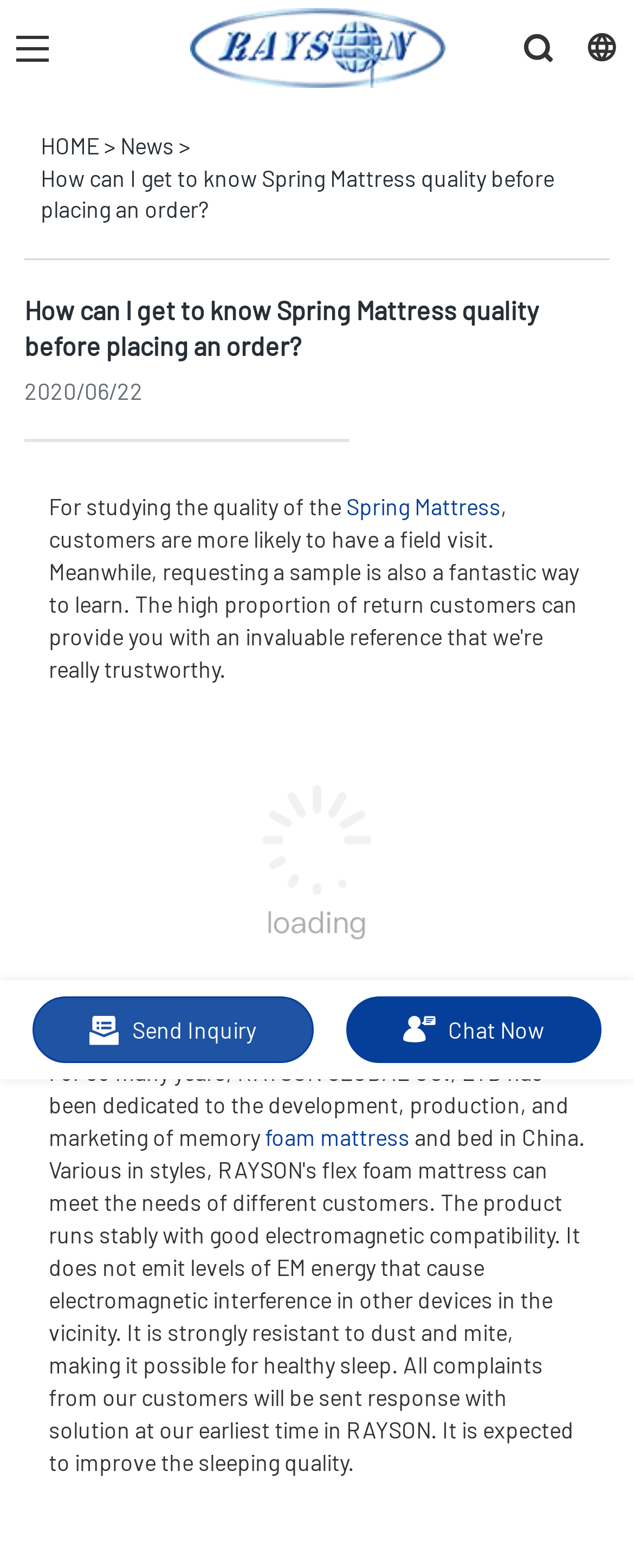Please identify the bounding box coordinates of the element I need to click to follow this instruction: "start a chat".

[0.545, 0.635, 0.949, 0.678]